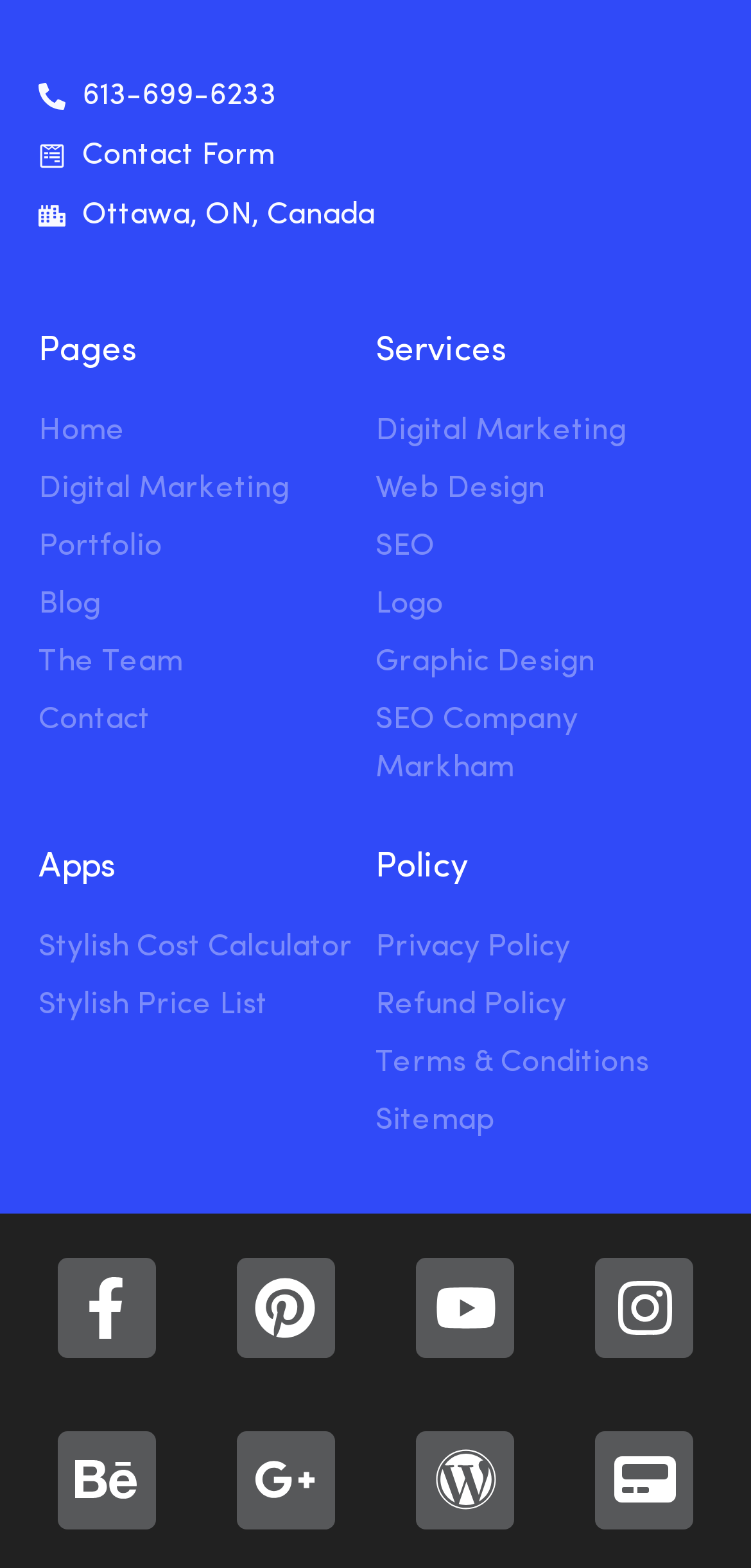Find the bounding box coordinates for the area that must be clicked to perform this action: "Click the 'Home' link".

[0.051, 0.261, 0.5, 0.292]